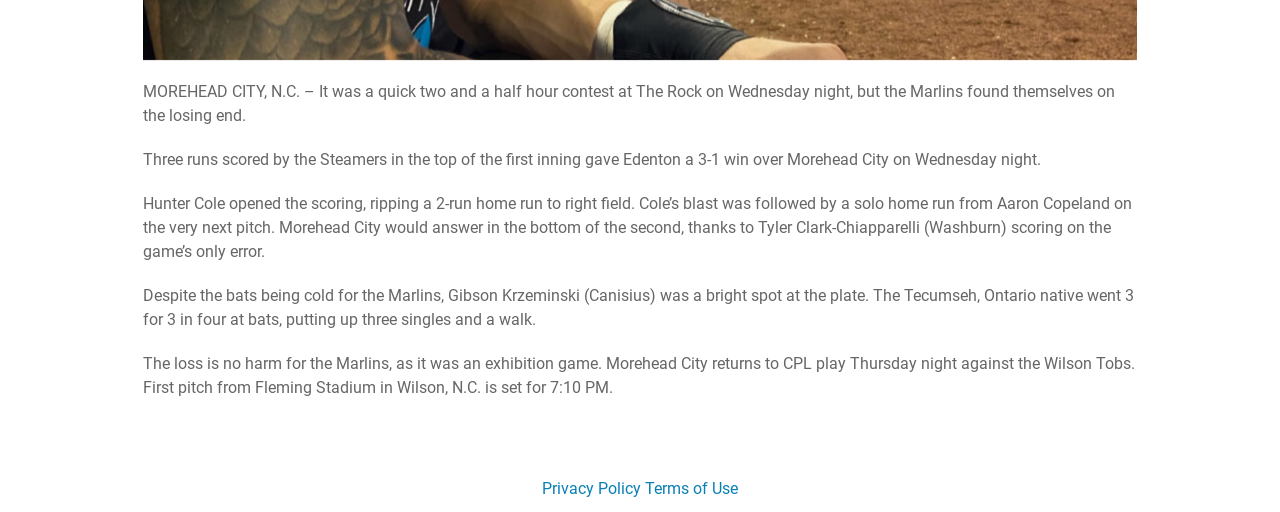Given the element description Privacy Policy, predict the bounding box coordinates for the UI element in the webpage screenshot. The format should be (top-left x, top-left y, bottom-right x, bottom-right y), and the values should be between 0 and 1.

[0.423, 0.935, 0.501, 0.972]